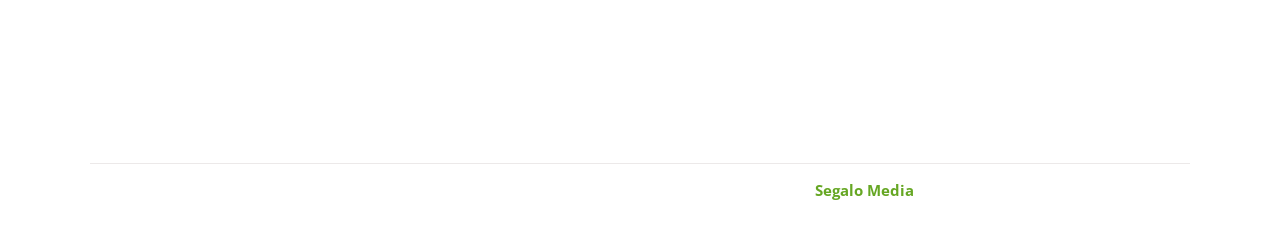Identify the bounding box for the element characterized by the following description: "Blog".

[0.345, 0.358, 0.373, 0.483]